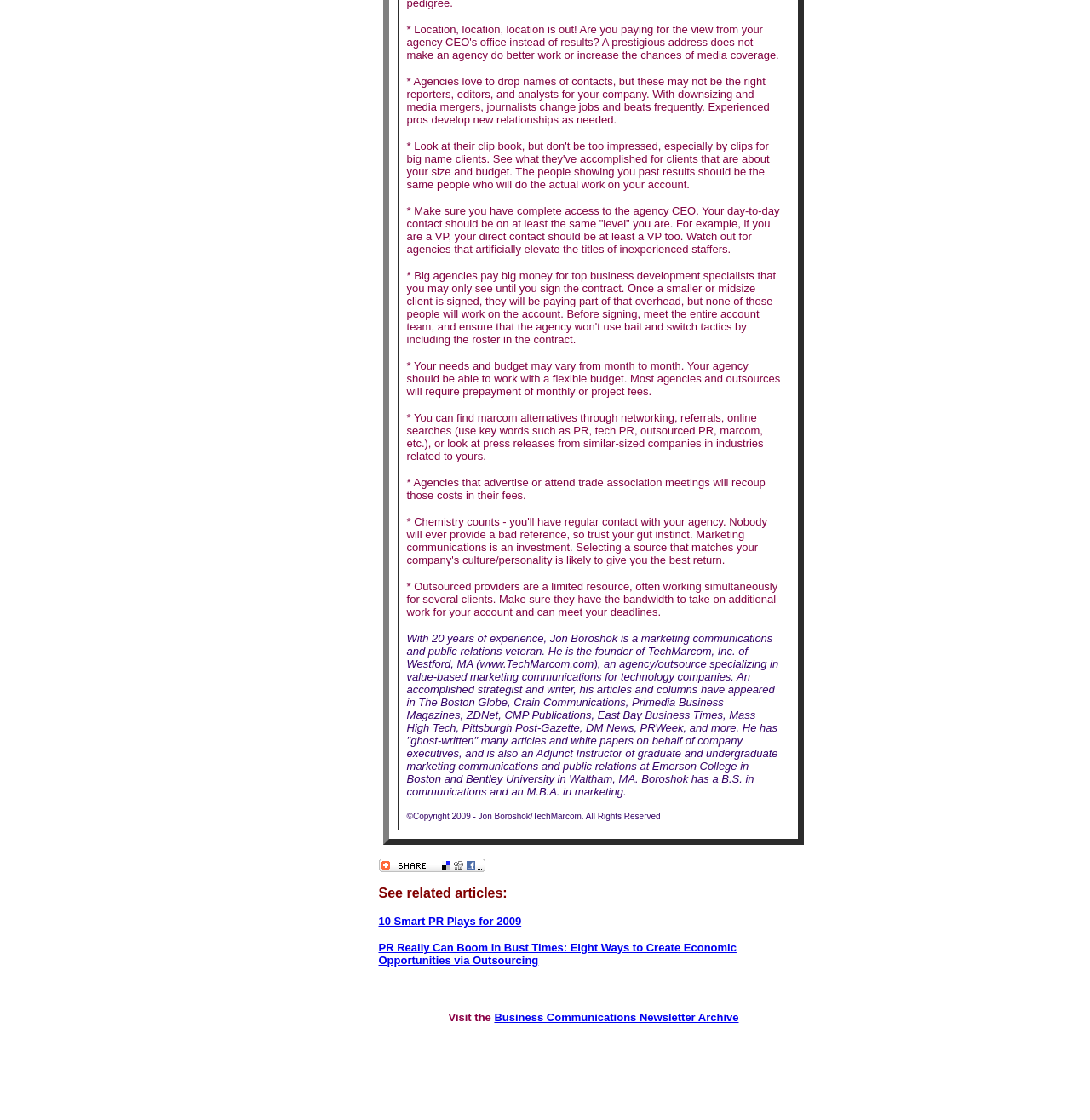Find the bounding box coordinates corresponding to the UI element with the description: "Business Communications Newsletter Archive". The coordinates should be formatted as [left, top, right, bottom], with values as floats between 0 and 1.

[0.453, 0.903, 0.678, 0.914]